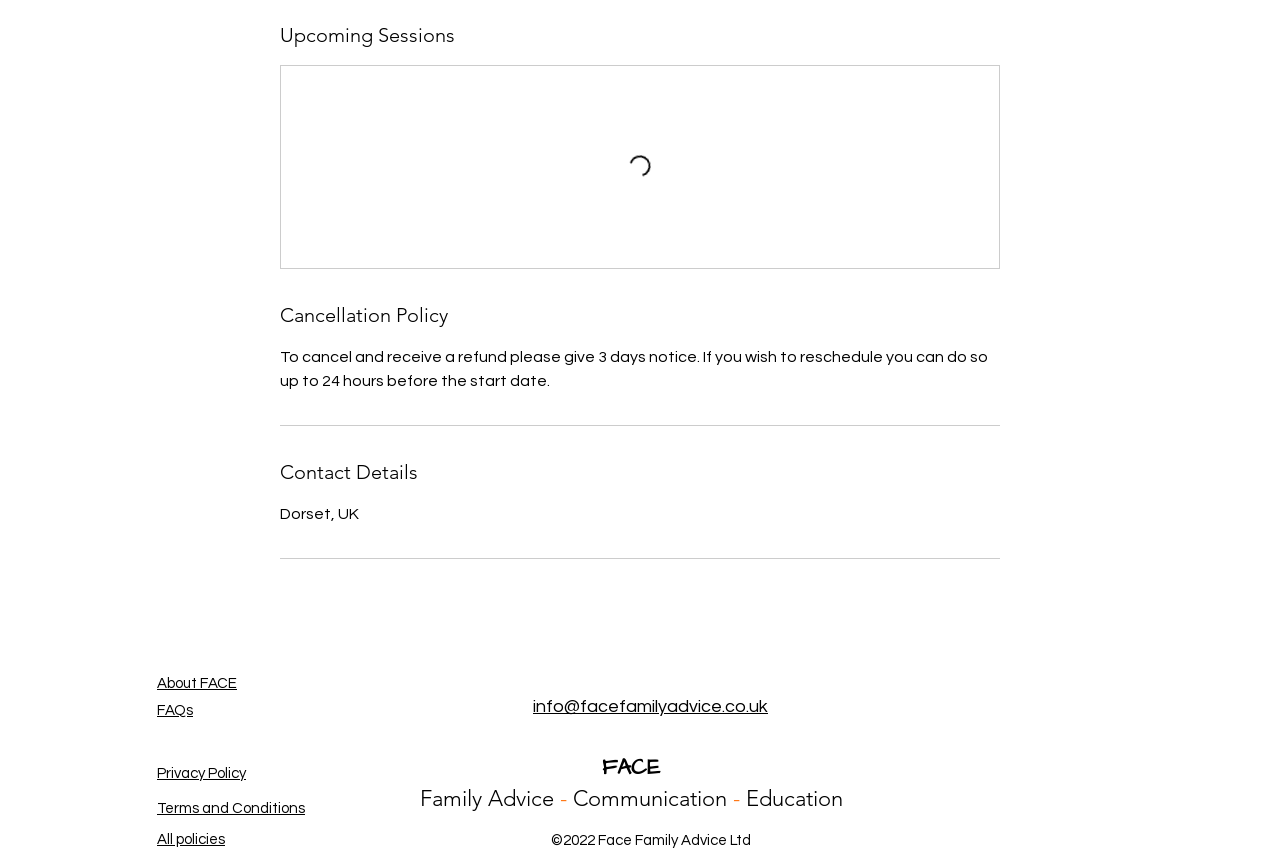Please locate the bounding box coordinates of the element that should be clicked to complete the given instruction: "Learn about FACE".

[0.123, 0.779, 0.185, 0.796]